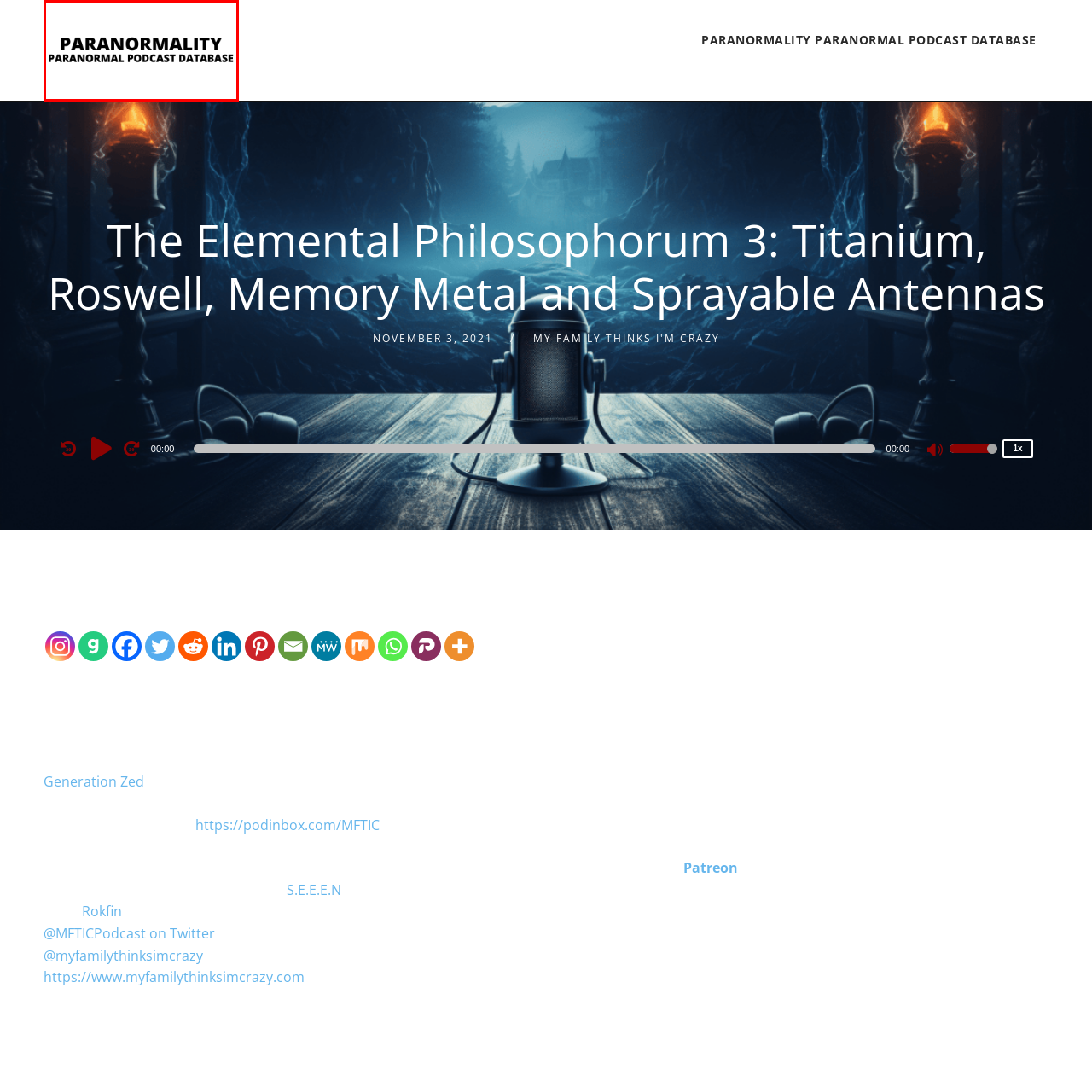What type of font is used in the logo?
Check the image inside the red boundary and answer the question using a single word or brief phrase.

Uppercase